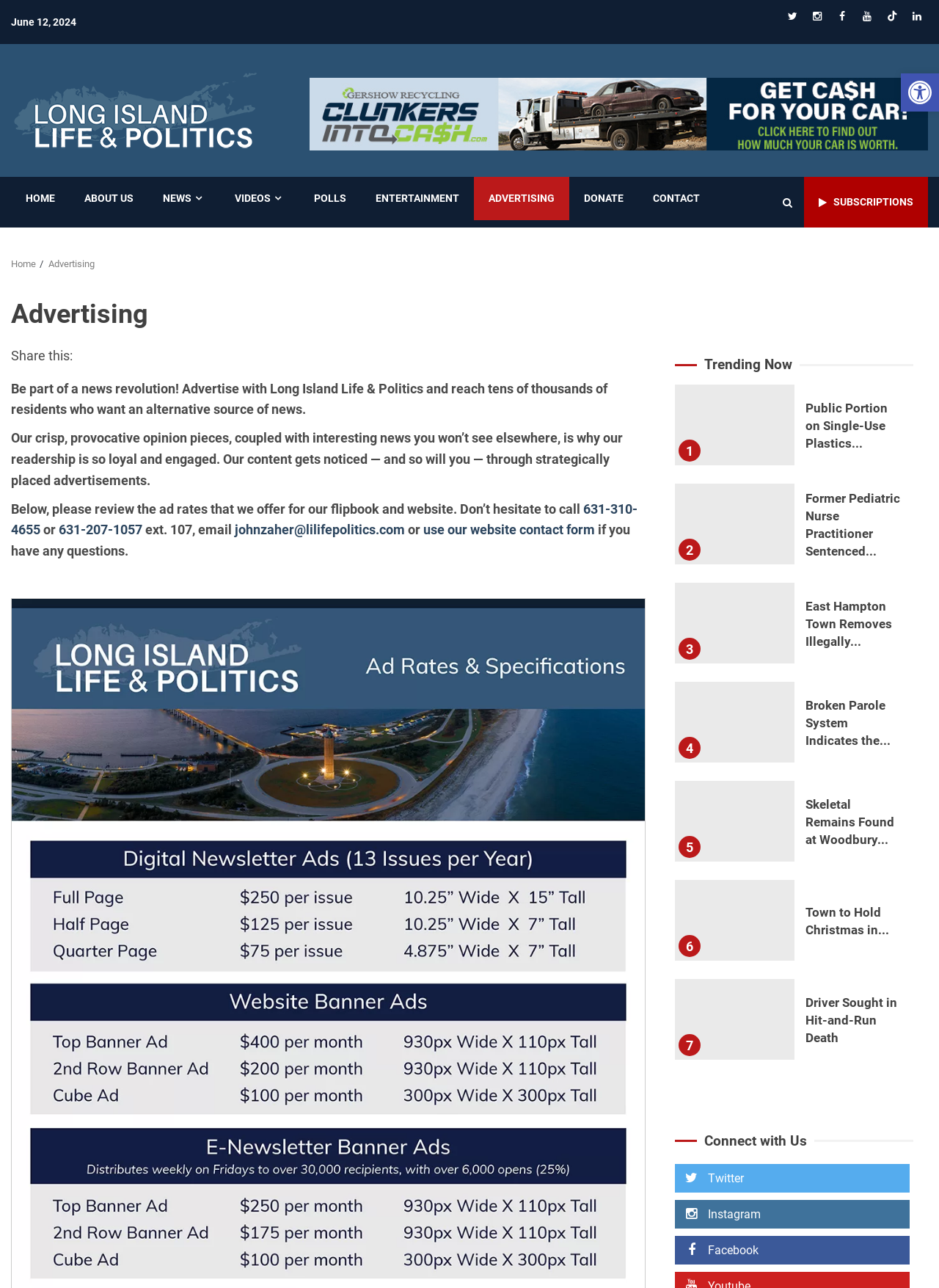How many trending news articles are displayed?
Use the information from the screenshot to give a comprehensive response to the question.

I found a section on the webpage labeled 'Trending Now' and counted 6 news article links, each with a heading and a brief description.